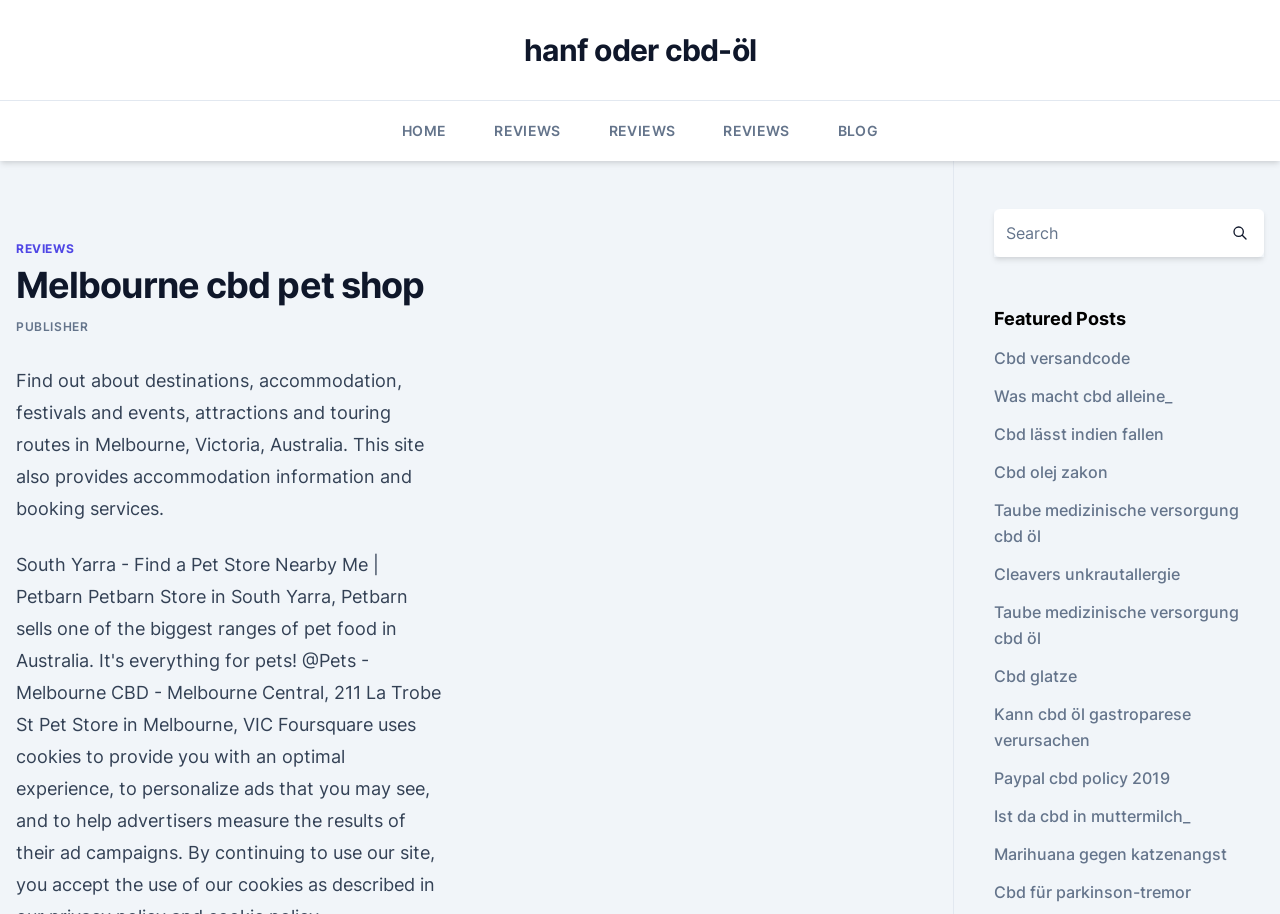How many featured posts are listed?
Please analyze the image and answer the question with as much detail as possible.

Below the 'Featured Posts' heading, I count ten links to individual posts, each with a descriptive title.